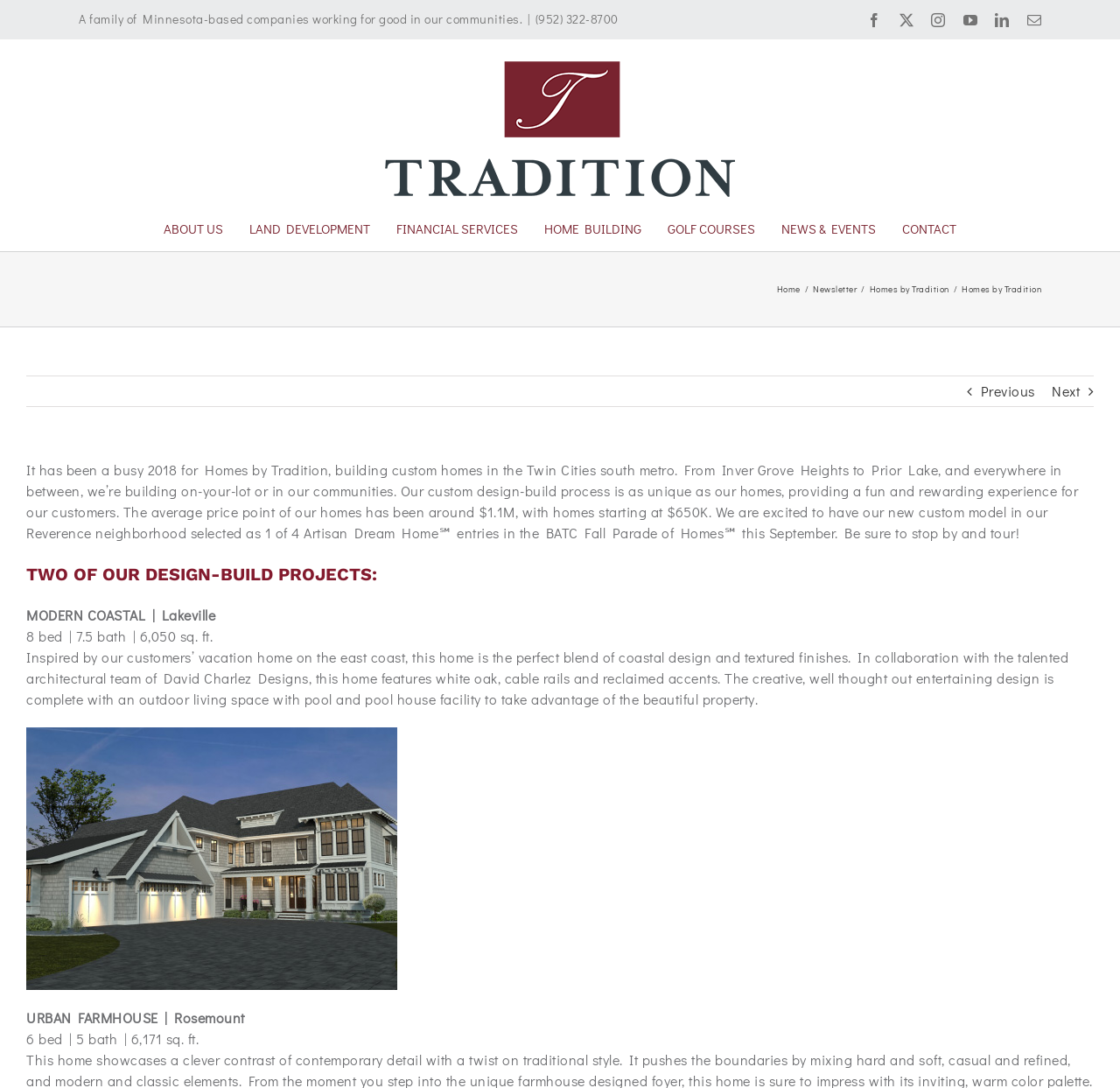Based on the description "Homes by Tradition", find the bounding box of the specified UI element.

[0.776, 0.261, 0.847, 0.271]